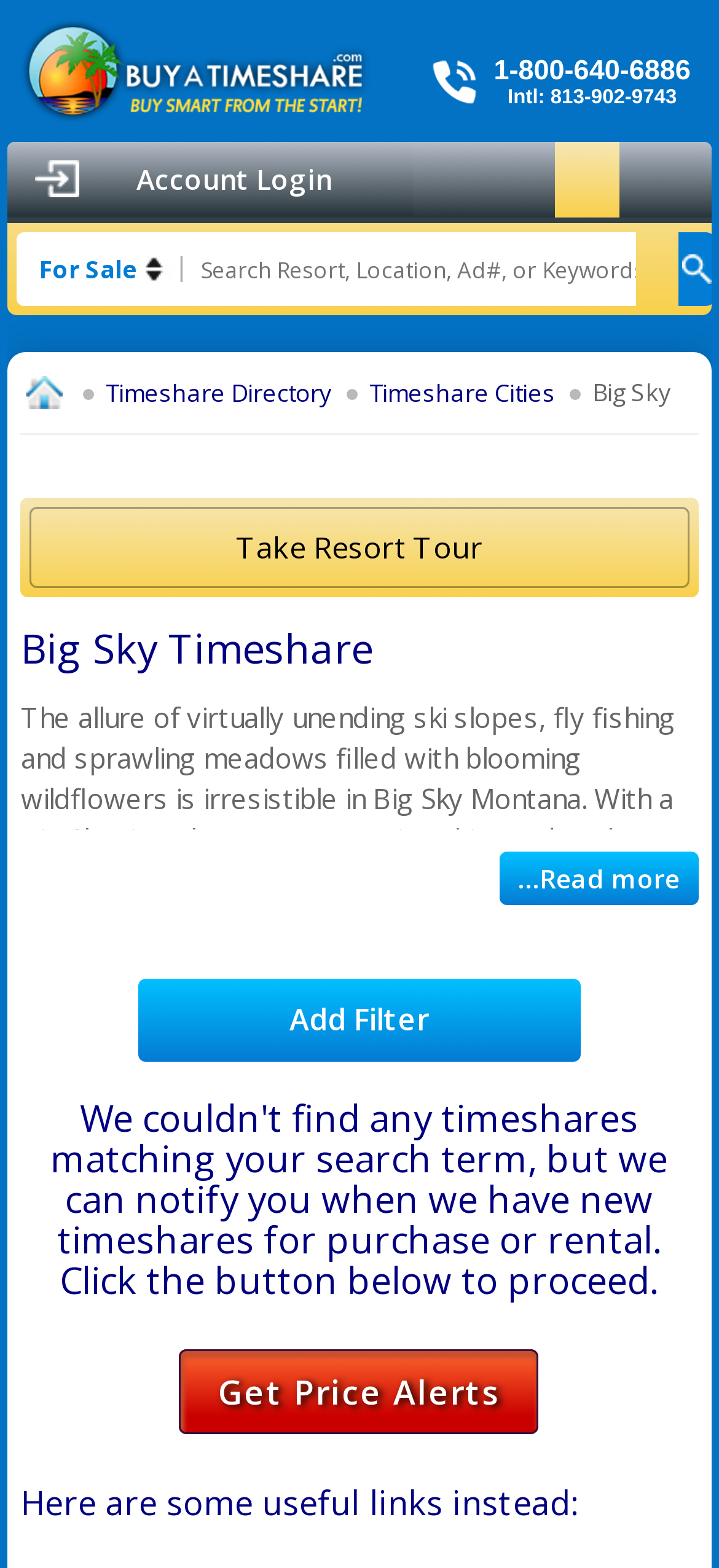Please specify the bounding box coordinates of the element that should be clicked to execute the given instruction: 'Click the Eucarl logo'. Ensure the coordinates are four float numbers between 0 and 1, expressed as [left, top, right, bottom].

None